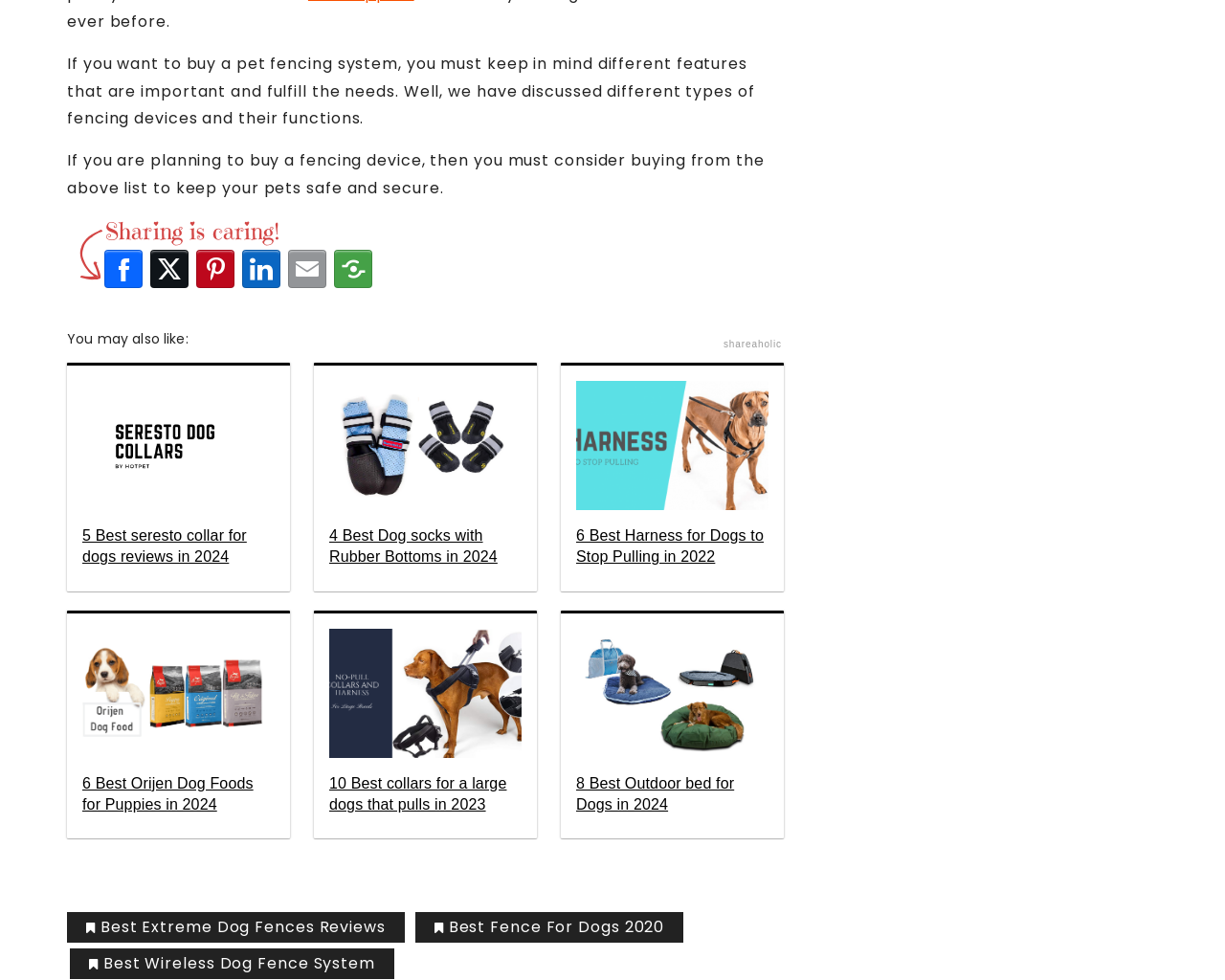Please locate the bounding box coordinates of the element's region that needs to be clicked to follow the instruction: "View 6 Best Harness for Dogs to Stop Pulling in 2022". The bounding box coordinates should be provided as four float numbers between 0 and 1, i.e., [left, top, right, bottom].

[0.458, 0.37, 0.639, 0.603]